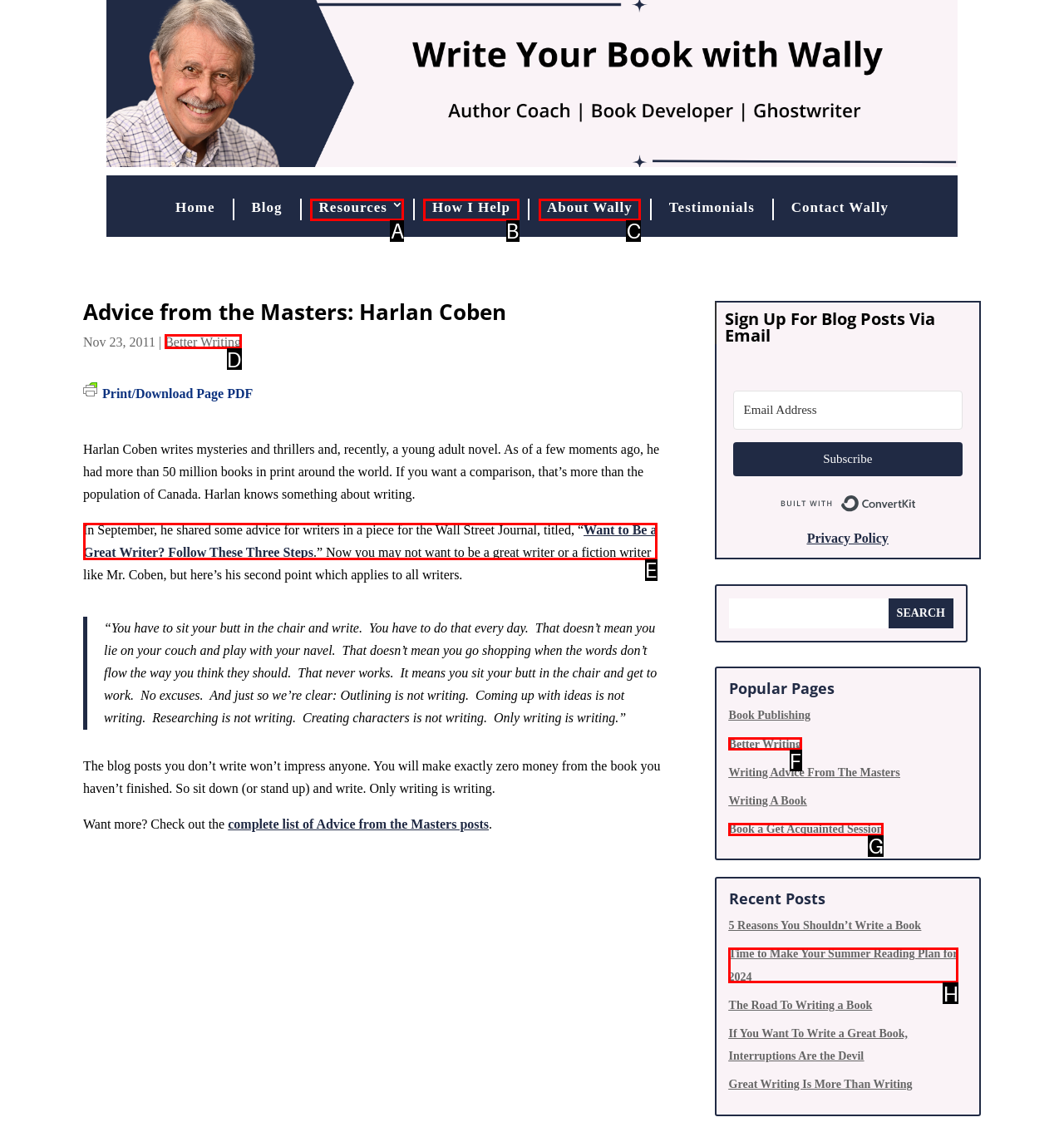Pick the HTML element that corresponds to the description: Better Writing
Answer with the letter of the correct option from the given choices directly.

D